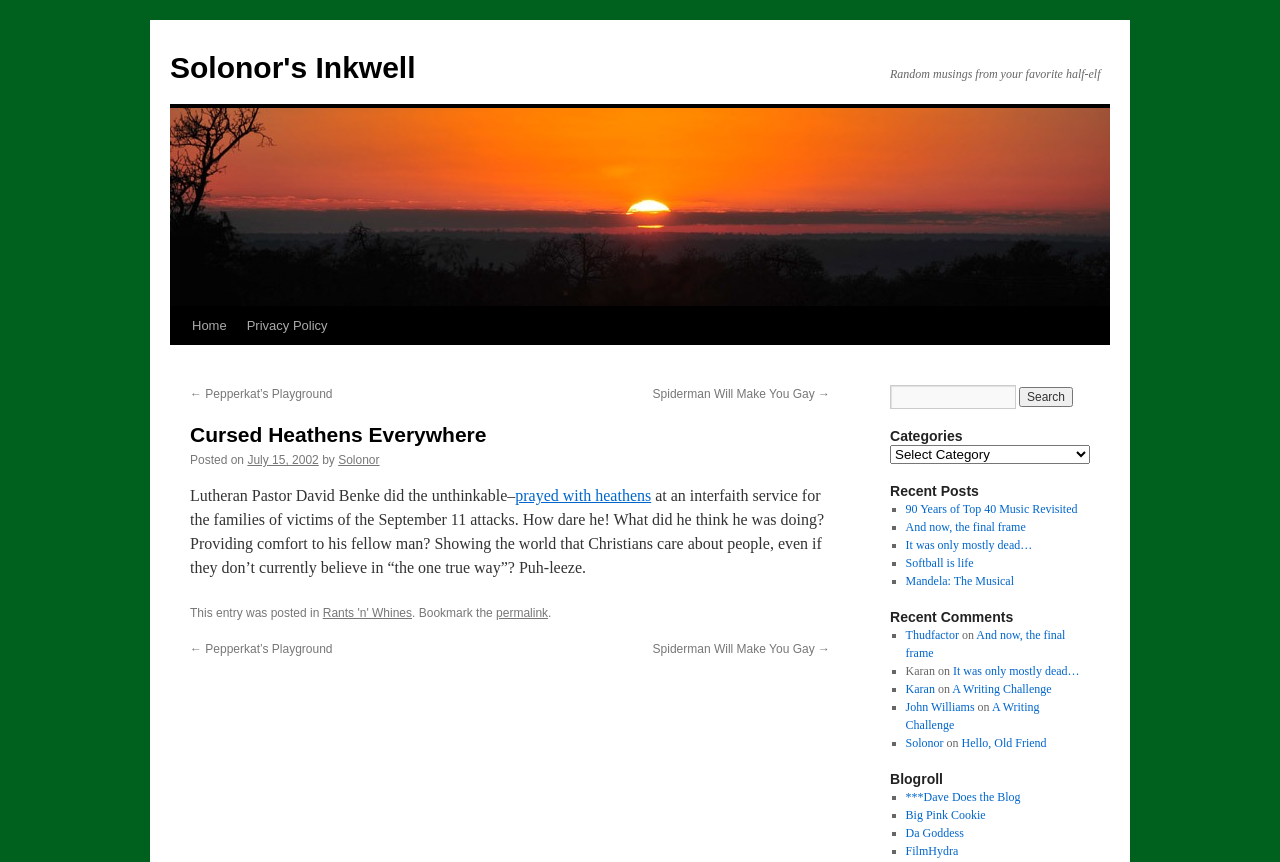Please mark the clickable region by giving the bounding box coordinates needed to complete this instruction: "Share this".

None